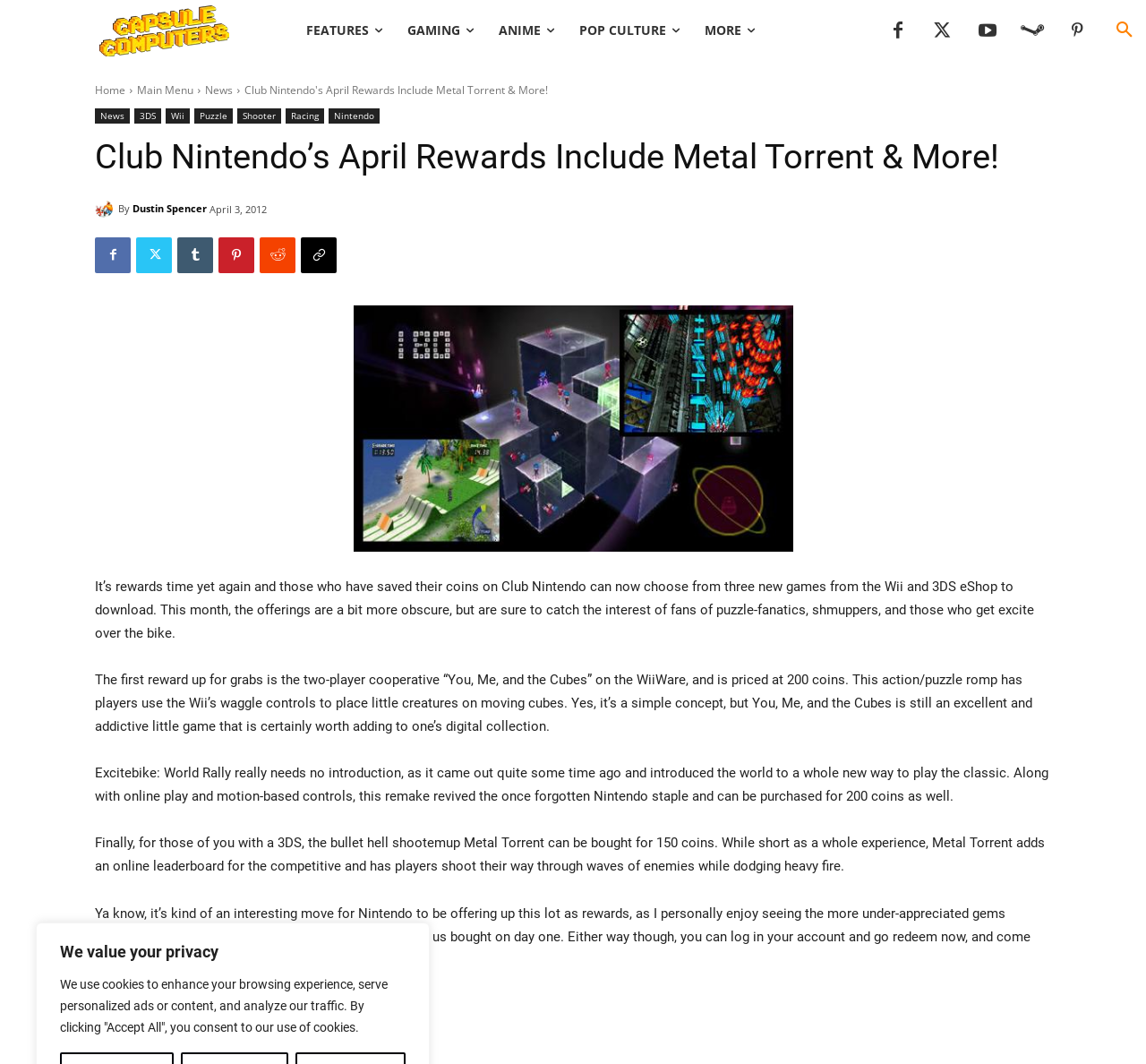Please respond to the question with a concise word or phrase:
What is the purpose of Club Nintendo?

To redeem coins for games